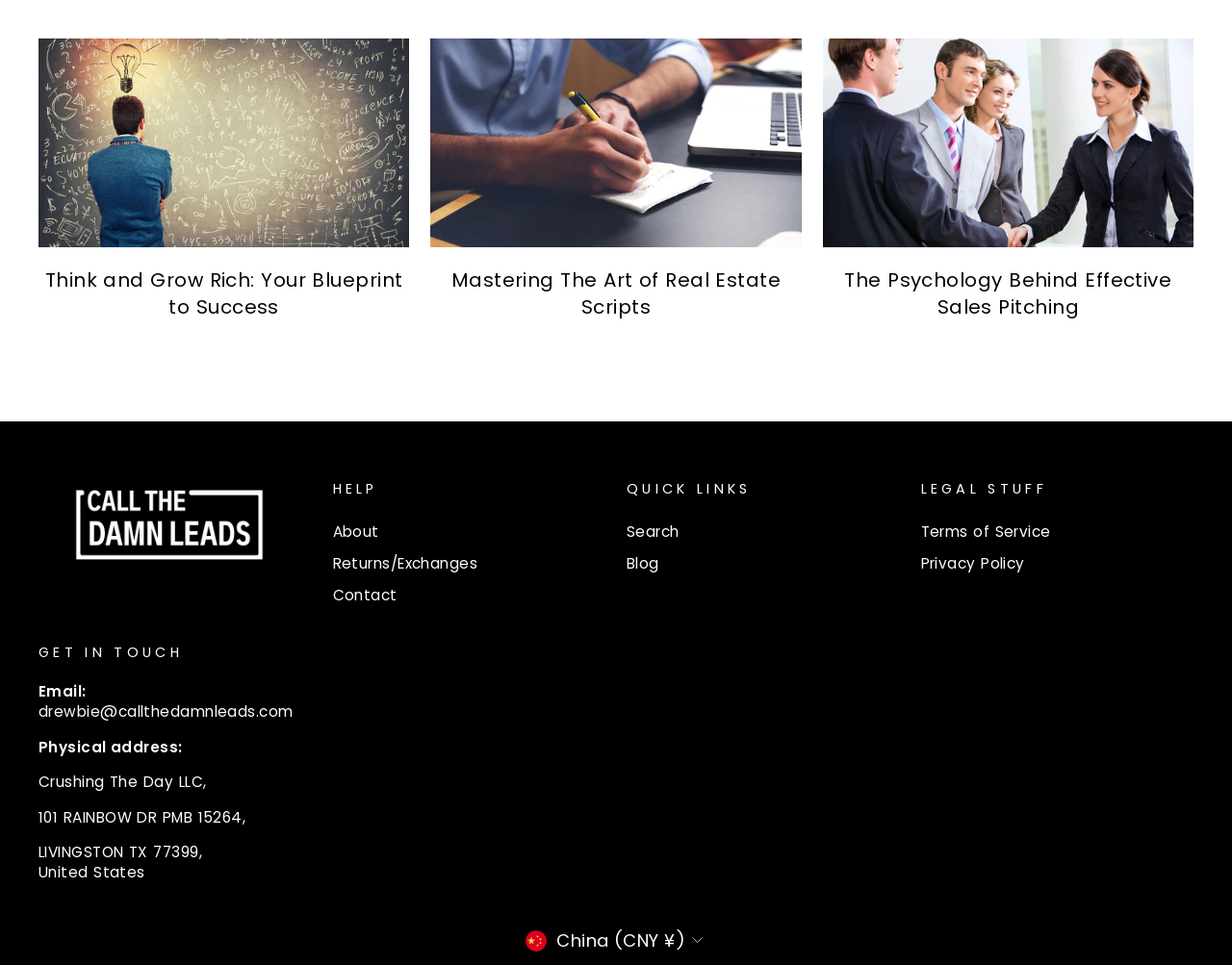Please analyze the image and provide a thorough answer to the question:
What is the email address provided?

The email address can be found in the 'GET IN TOUCH' section at the bottom left of the webpage, which is labeled as 'Email:'.